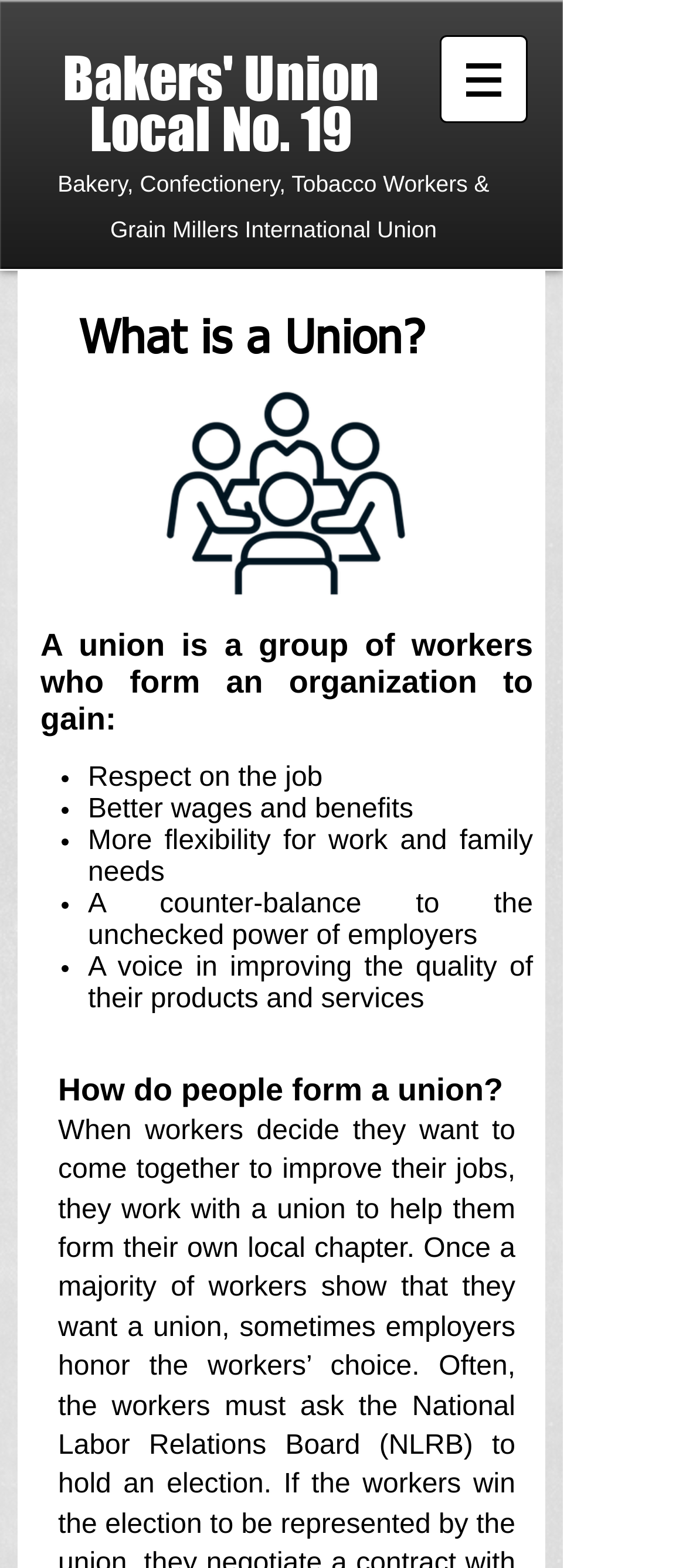From the webpage screenshot, identify the region described by Bakers' Union Local No. 19. Provide the bounding box coordinates as (top-left x, top-left y, bottom-right x, bottom-right y), with each value being a floating point number between 0 and 1.

[0.091, 0.028, 0.553, 0.104]